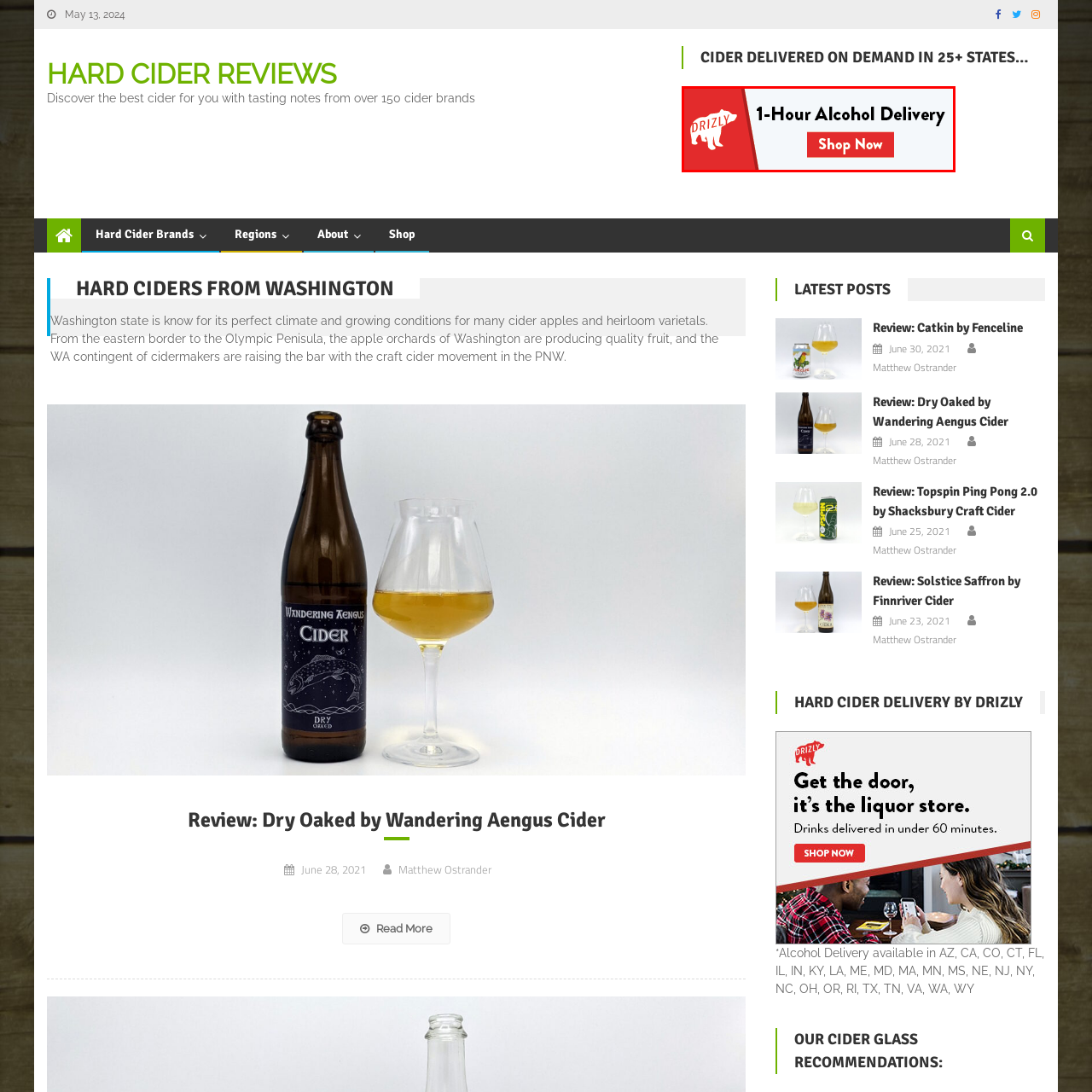Elaborate on the image enclosed by the red box with a detailed description.

The image promotes a convenient alcohol delivery service from Drizly, highlighting their ability to deliver liquor within just one hour. The advertisement features a bold, eye-catching design with a prominent call-to-action button labeled "Shop Now," encouraging customers to place their orders easily. Accompanying the text, the logo of Drizly is displayed, emphasizing the brand's commitment to fast and reliable service. This offering targets consumers looking for quick access to their favorite beverages, enhancing the overall user experience for those wishing to order alcohol online.